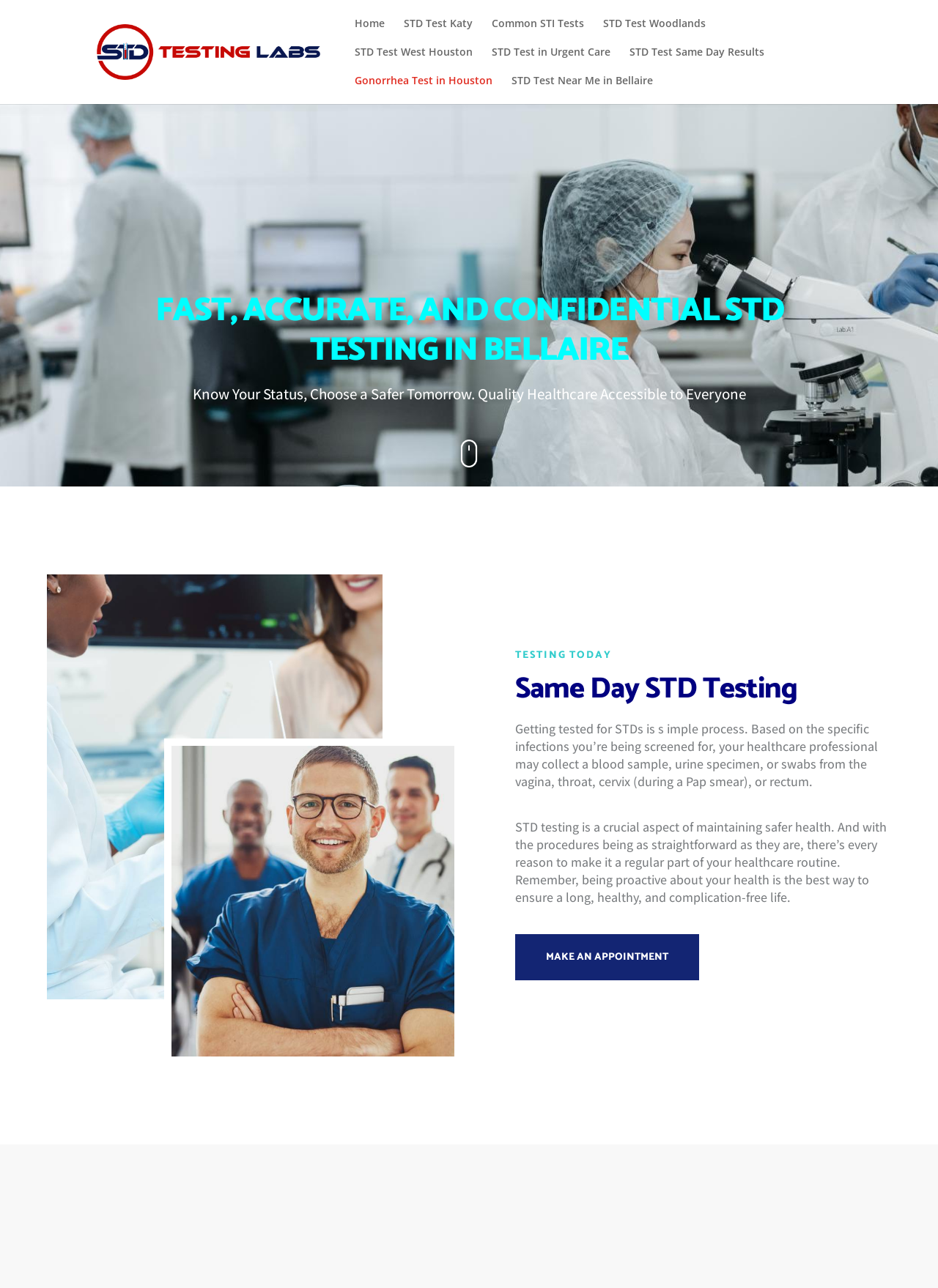Respond concisely with one word or phrase to the following query:
What is the focus of the webpage?

Gonorrhea testing